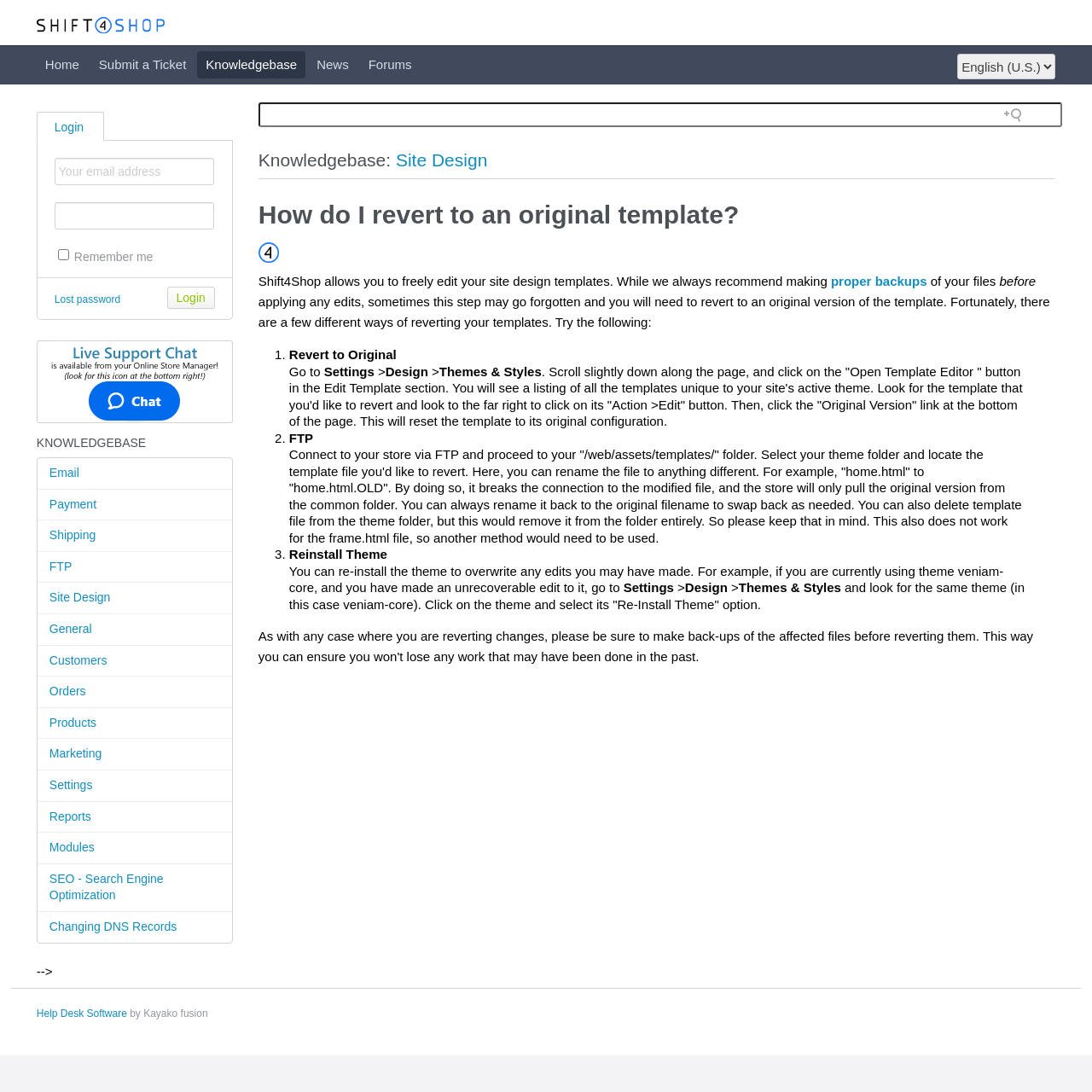Please identify the coordinates of the bounding box that should be clicked to fulfill this instruction: "Click the 'Login' button".

[0.153, 0.262, 0.197, 0.283]